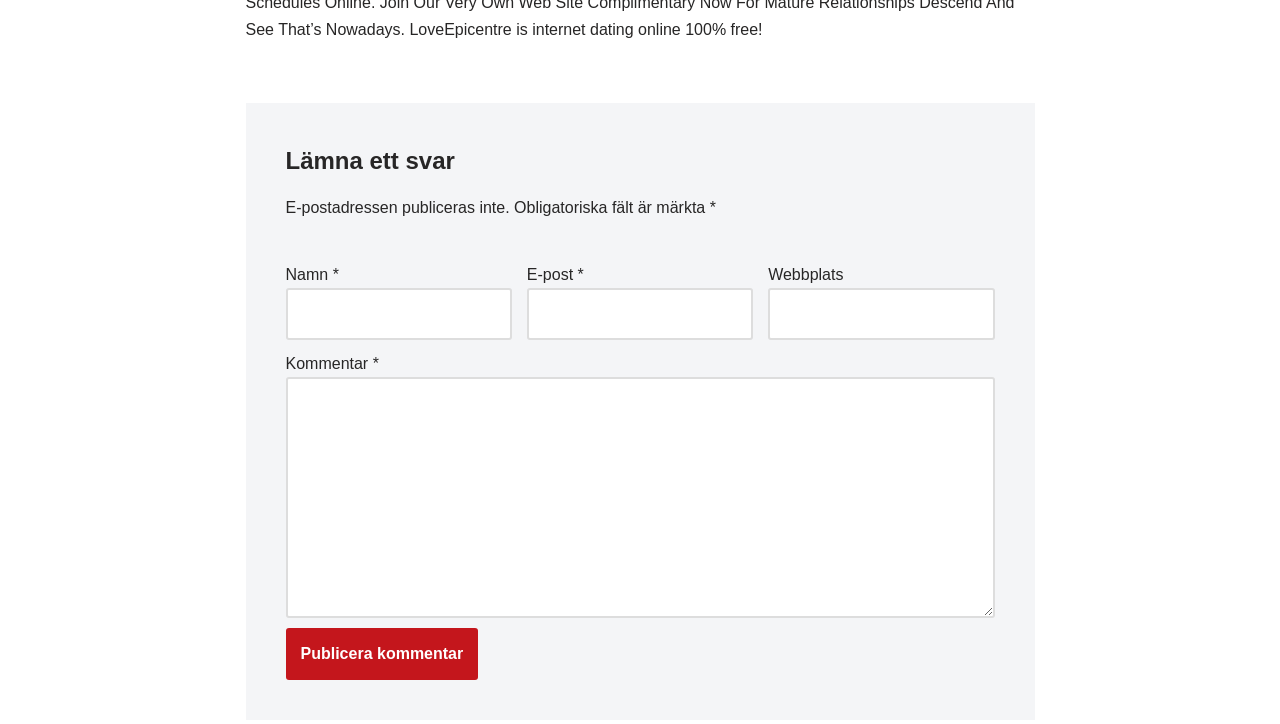What is the label of the first text field?
Answer the question with a thorough and detailed explanation.

The first text field has a label 'Namn' which is Swedish for 'Name', indicating that the user is expected to enter their name in this field.